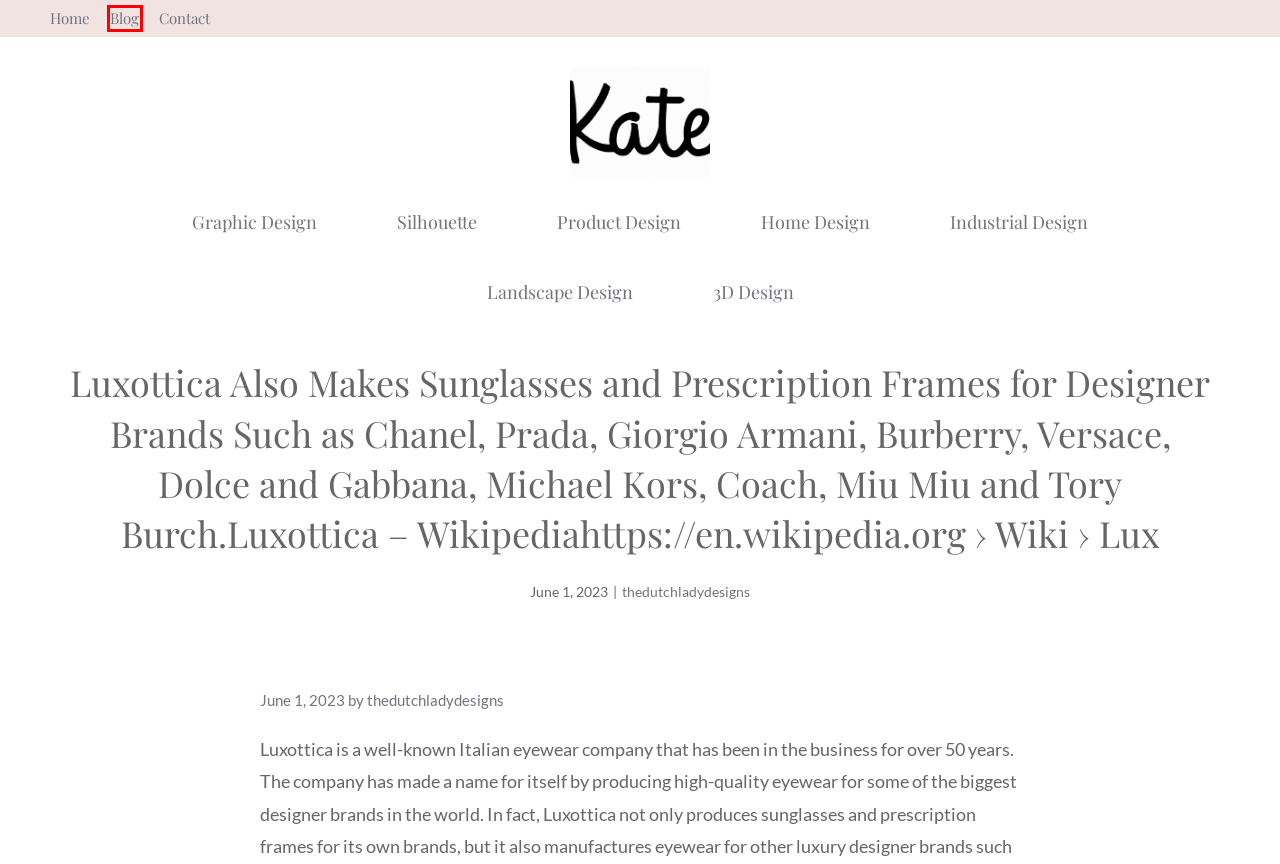You are given a screenshot of a webpage with a red rectangle bounding box around an element. Choose the best webpage description that matches the page after clicking the element in the bounding box. Here are the candidates:
A. Graphic Design Archives - The Dutch Lady Designs
B. Landscape Design Archives - The Dutch Lady Designs
C. Home - The Dutch Lady Designs
D. Product Design Archives - The Dutch Lady Designs
E. Silhouette Archives - The Dutch Lady Designs
F. 3D Design Archives - The Dutch Lady Designs
G. Blog - The Dutch Lady Designs
H. thedutchladydesigns, Author at The Dutch Lady Designs

G